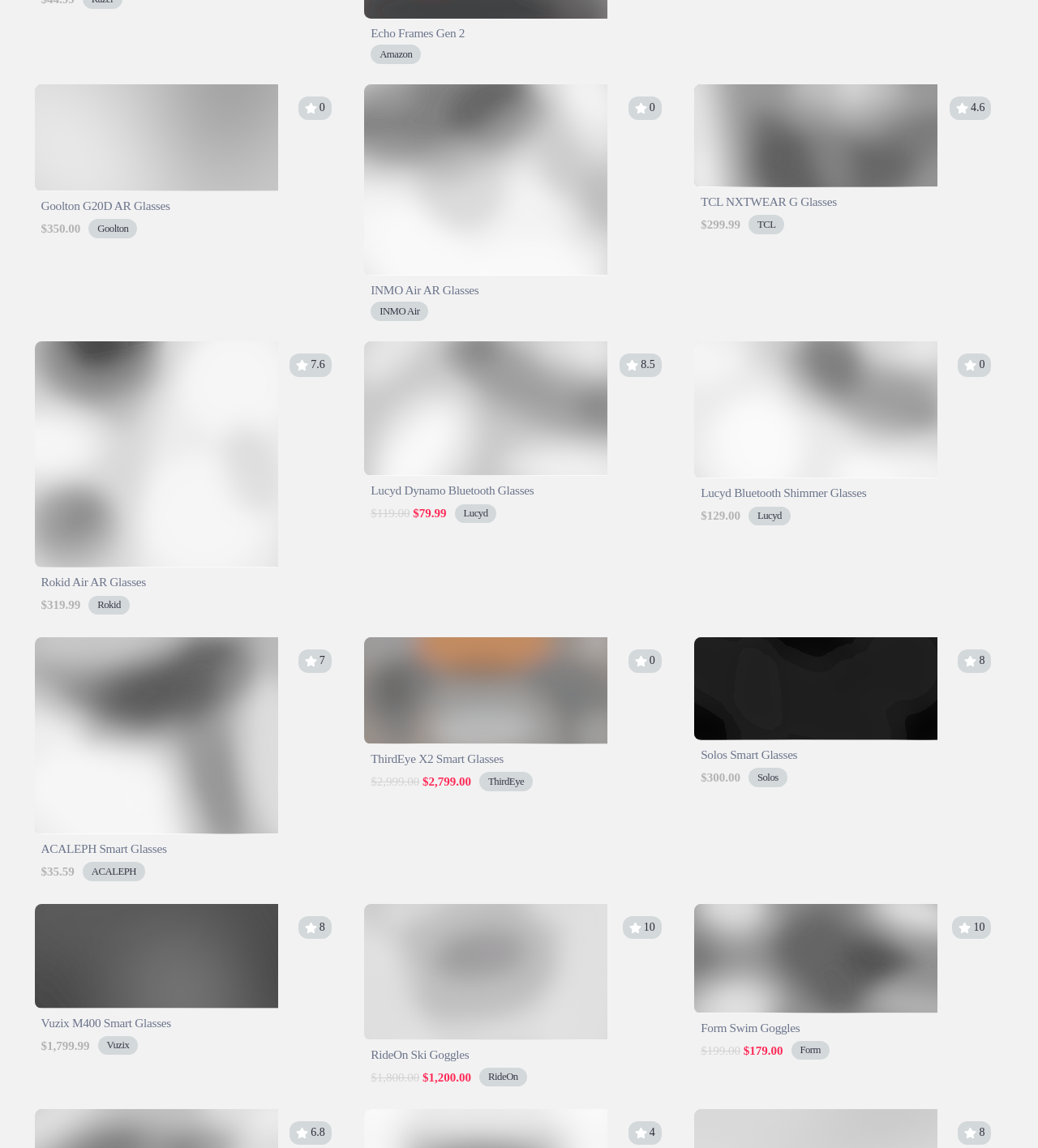What is the price of the Goolton G20D AR Glasses?
Answer the question with just one word or phrase using the image.

$350.00